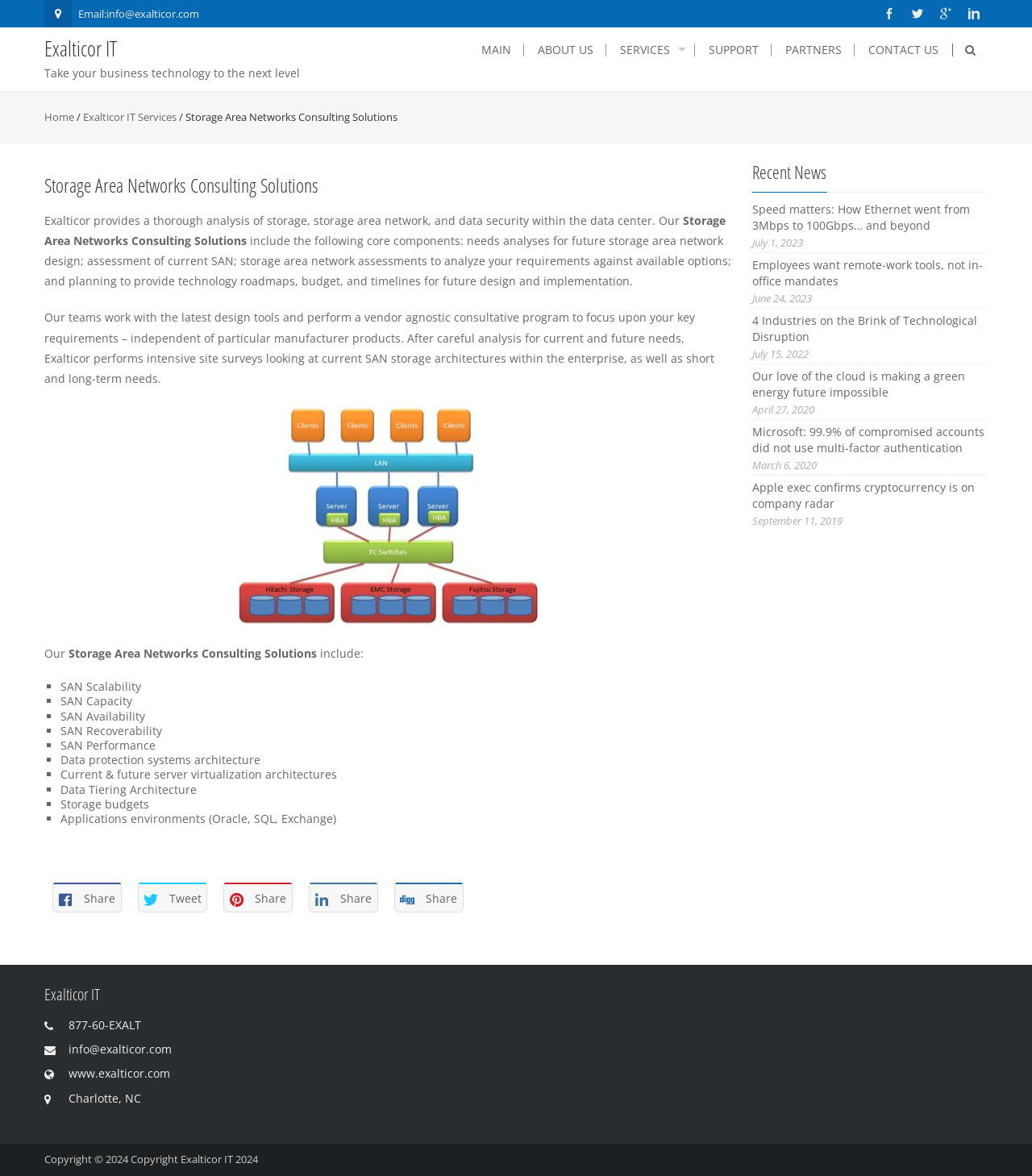Using the description "Go To The Homepage", predict the bounding box of the relevant HTML element.

None